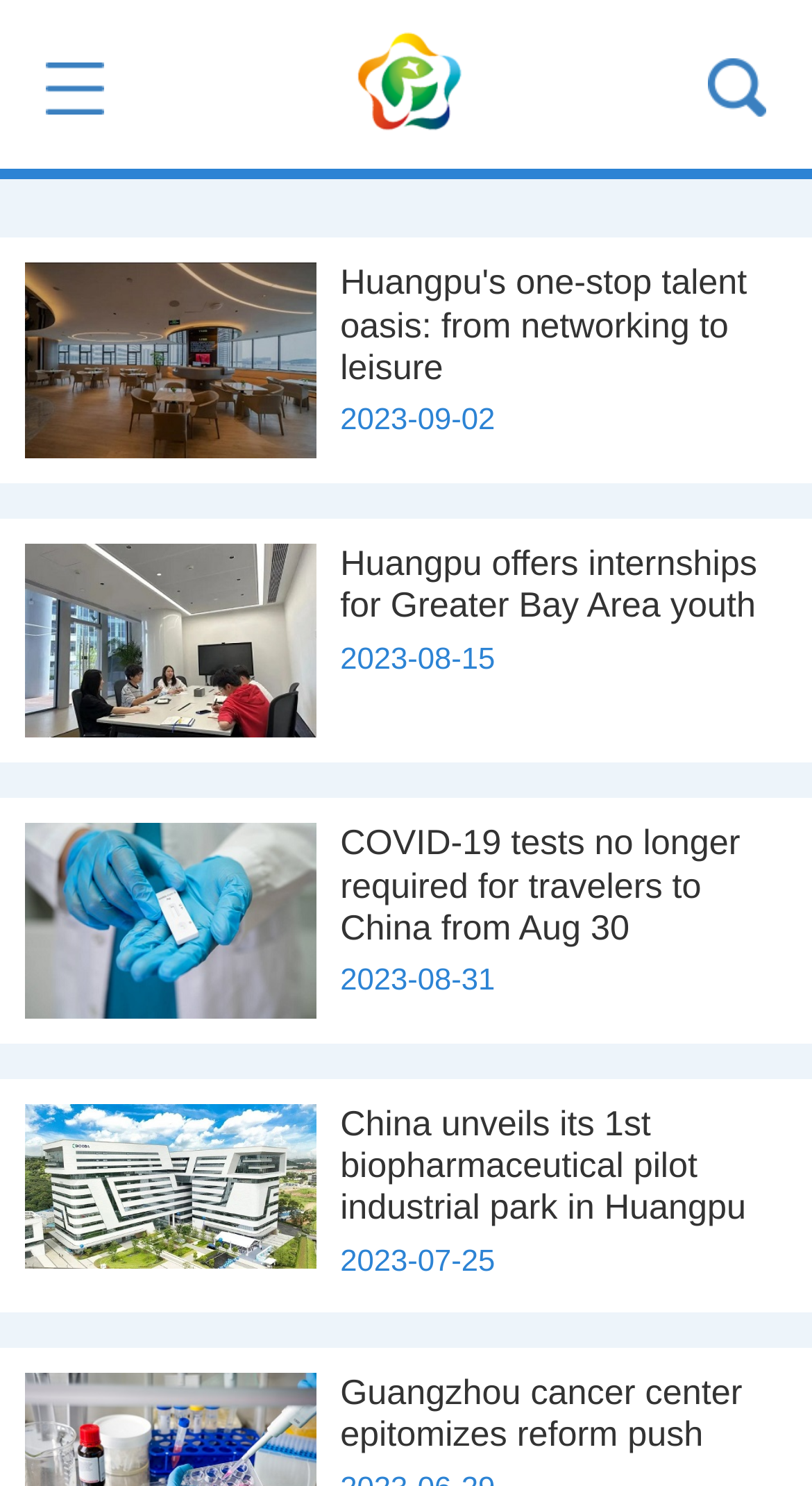Determine the bounding box coordinates of the section to be clicked to follow the instruction: "Explore the Guangdong-Hong Kong-Macao Greater Bay Area Biosafety Innovation Port". The coordinates should be given as four float numbers between 0 and 1, formatted as [left, top, right, bottom].

[0.031, 0.743, 0.39, 0.853]